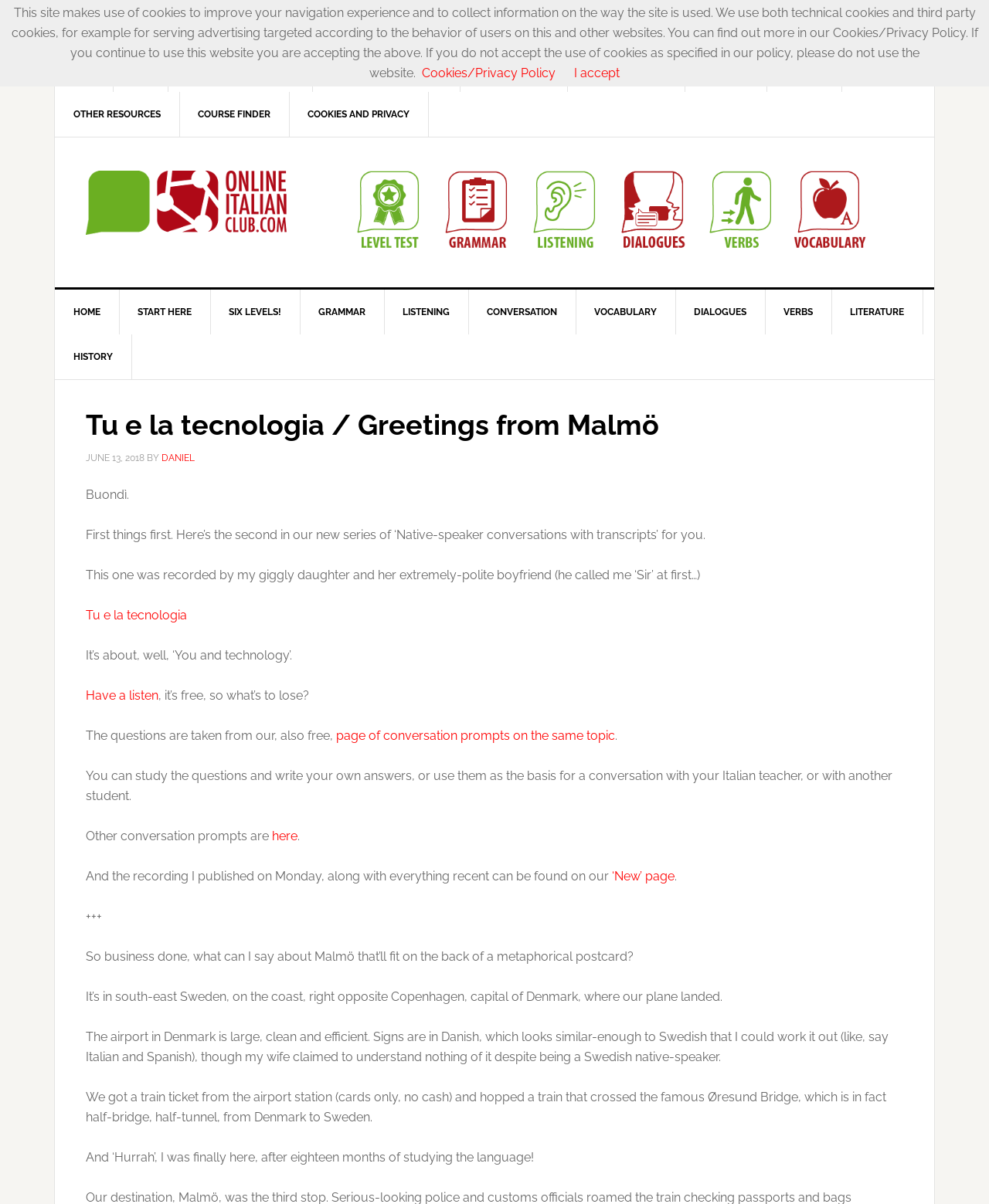Please identify the bounding box coordinates of the clickable element to fulfill the following instruction: "Click on the 'JOIN' link". The coordinates should be four float numbers between 0 and 1, i.e., [left, top, right, bottom].

[0.055, 0.039, 0.115, 0.076]